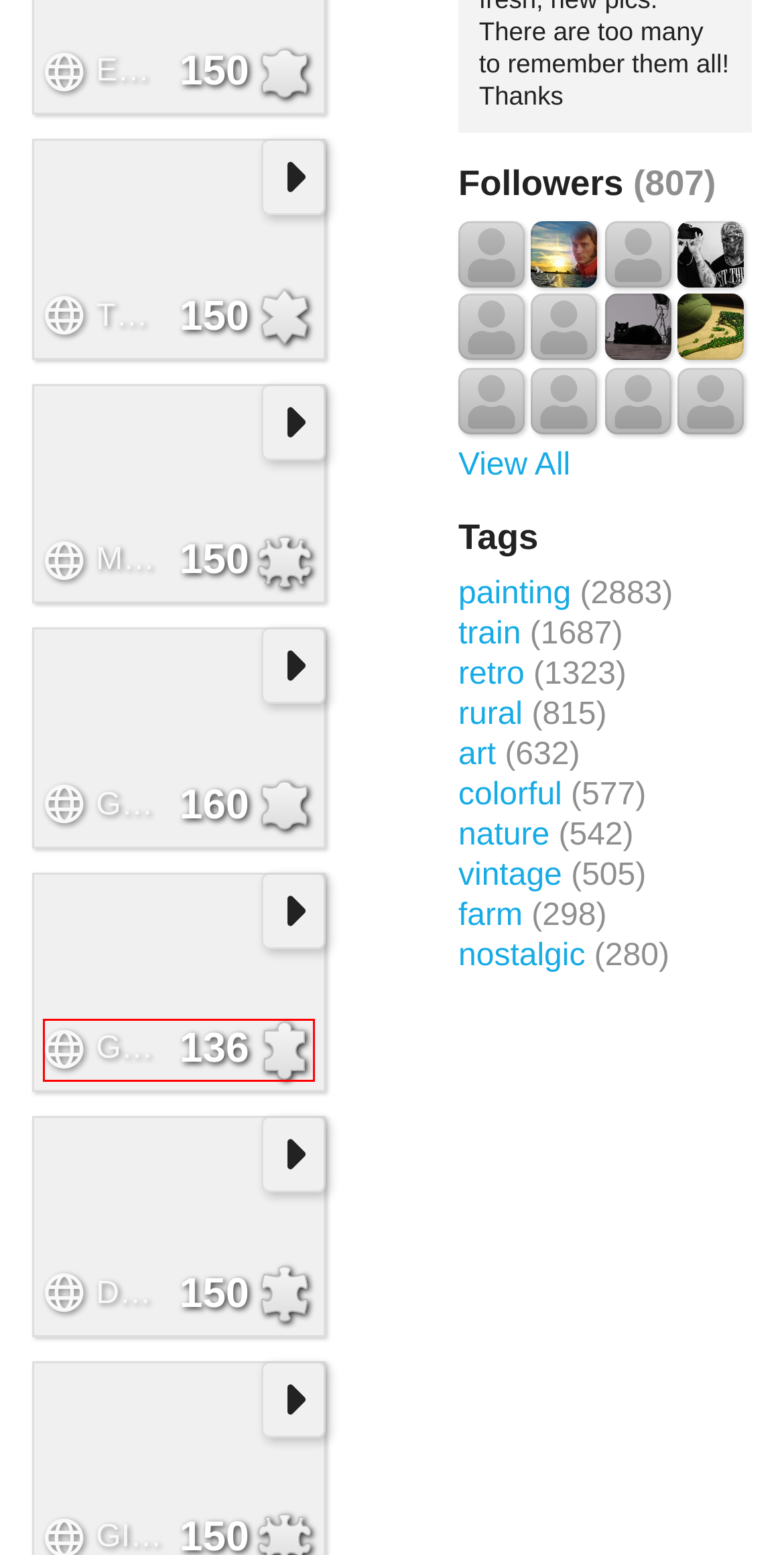Examine the screenshot of the webpage, noting the red bounding box around a UI element. Pick the webpage description that best matches the new page after the element in the red bounding box is clicked. Here are the candidates:
A. cacabuck - PAINTINGS - THE GAME
B. Sign up
C. cacabuck - PAINTINGS - ENGLISH COAST
D. cacabuck - PAINTINGS - MUSIC ROOM
E. cacabuck - PAINTINGS - DAIRY FARM
F. cacabuck - PAINTINGS - GOLDEN MORNING
G. cacabuck - PAINTINGS - GAME NIGHT
H. cacabuck - PAINTINGS - THE SHORTCUT

G